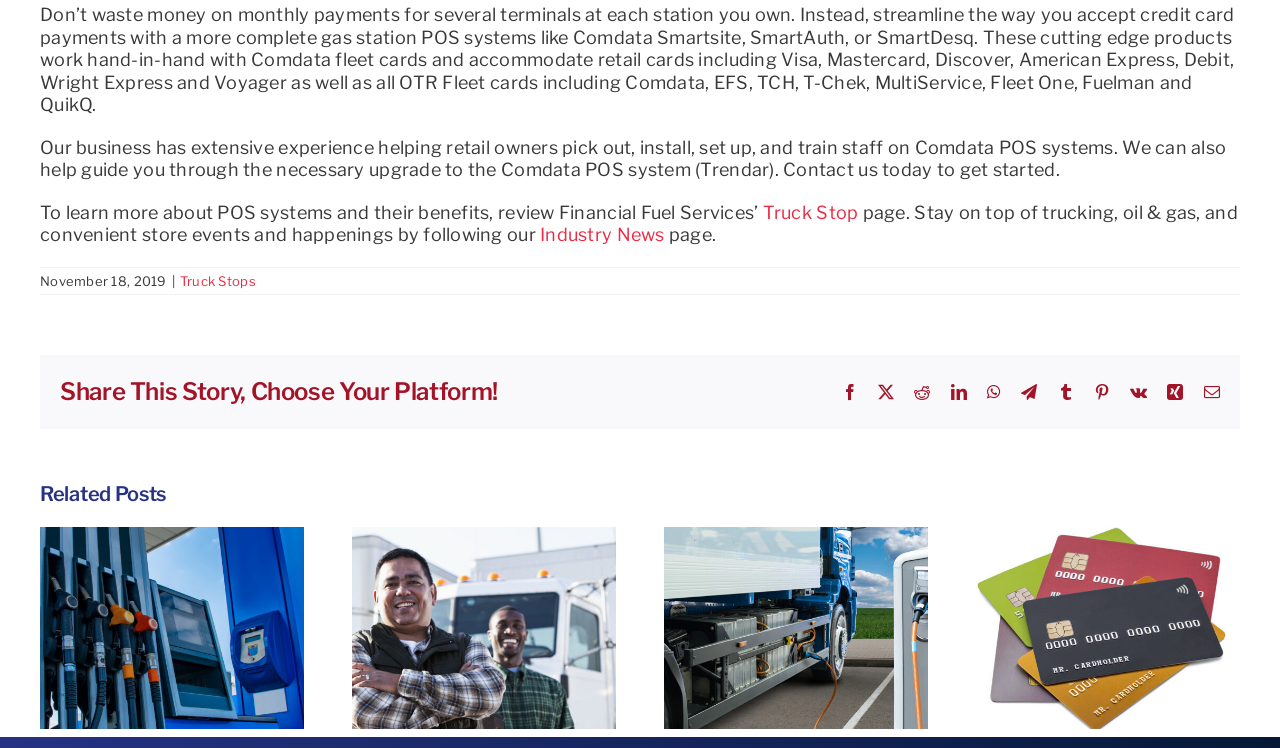Please predict the bounding box coordinates (top-left x, top-left y, bottom-right x, bottom-right y) for the UI element in the screenshot that fits the description: Gallery

[0.665, 0.726, 0.693, 0.775]